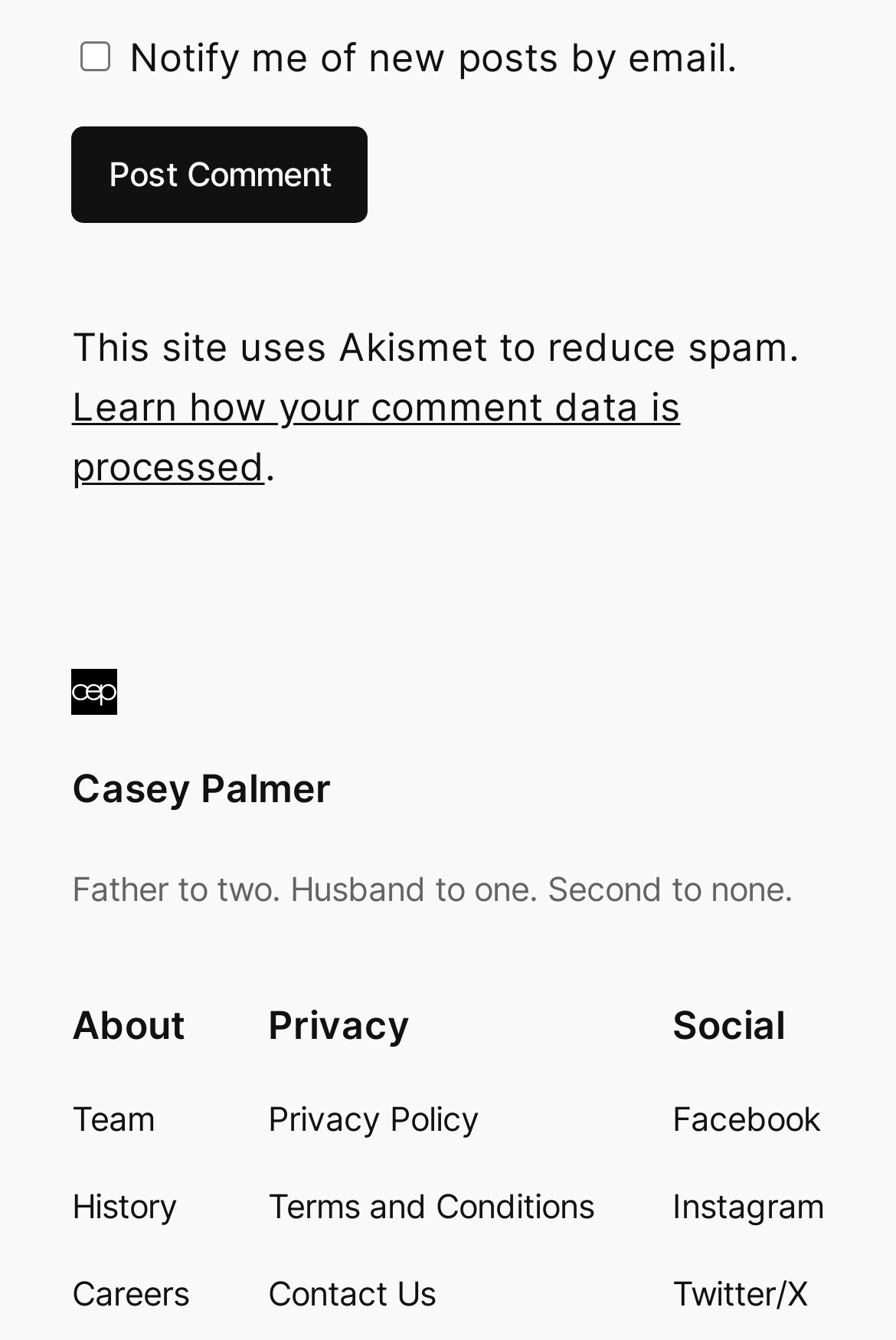What is the name of the author?
Examine the webpage screenshot and provide an in-depth answer to the question.

The author's name can be found in the section with the heading 'About', where it is written as 'Casey Palmer'.